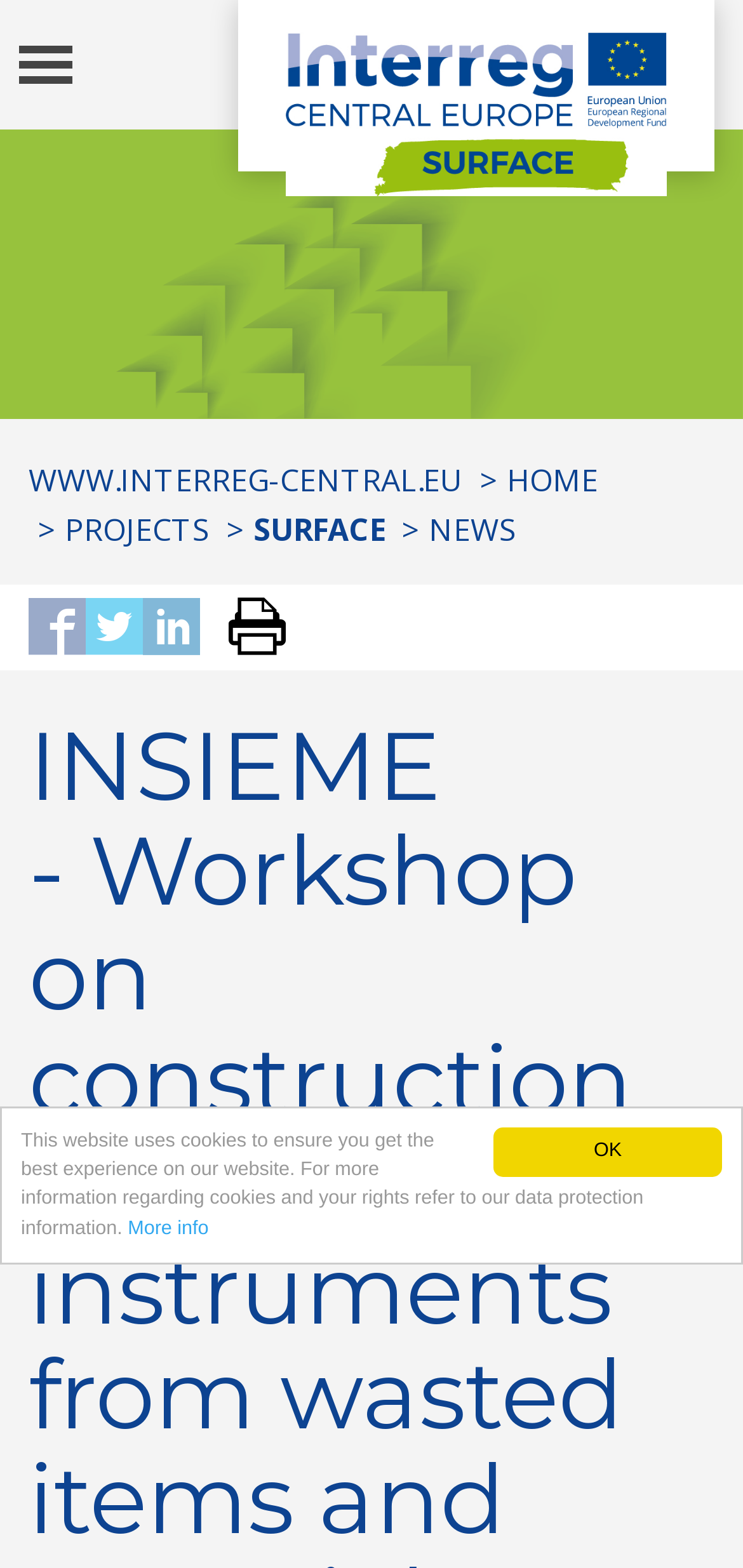Please identify the bounding box coordinates of the element that needs to be clicked to execute the following command: "View news". Provide the bounding box using four float numbers between 0 and 1, formatted as [left, top, right, bottom].

[0.577, 0.324, 0.695, 0.351]